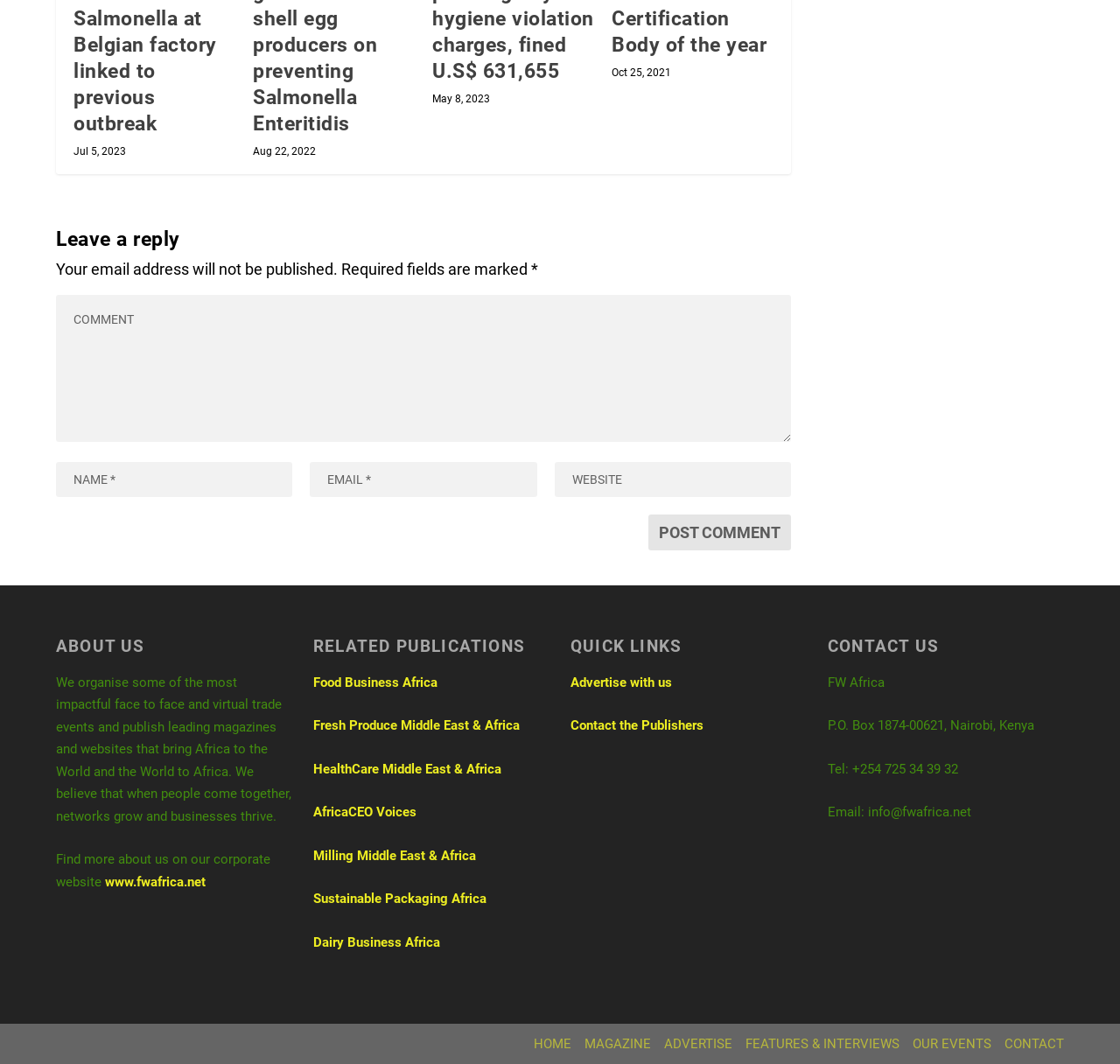Identify and provide the bounding box coordinates of the UI element described: "Festival Latino Americano in Nagoya". The coordinates should be formatted as [left, top, right, bottom], with each number being a float between 0 and 1.

None